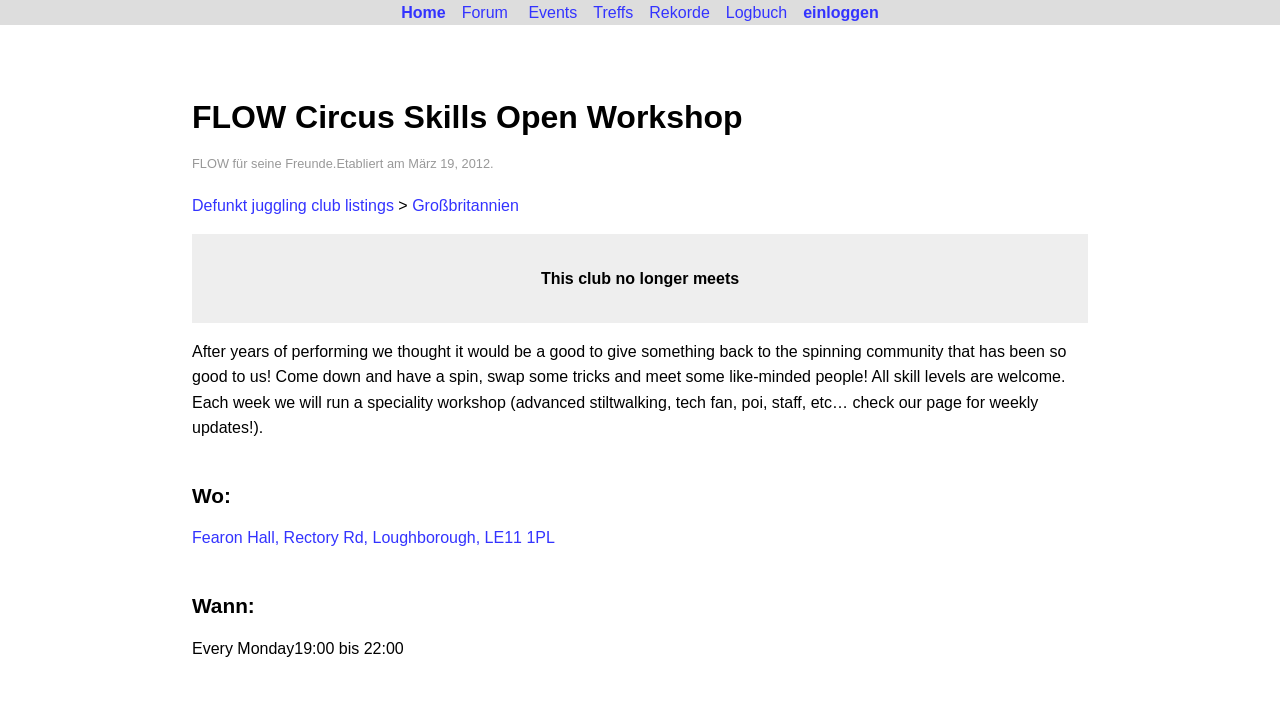Generate the text content of the main heading of the webpage.

FLOW Circus Skills Open Workshop